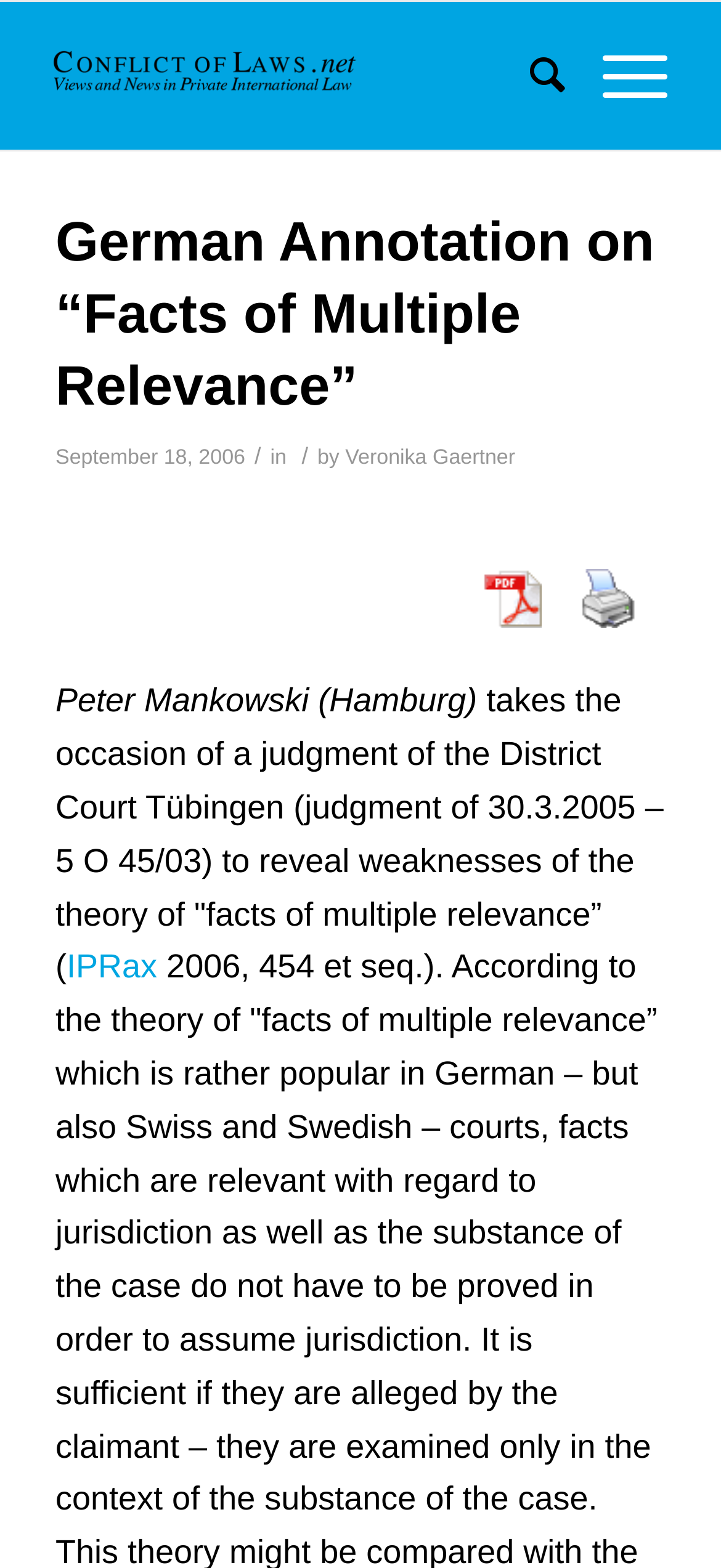Generate a thorough description of the webpage.

The webpage appears to be an academic article or blog post titled "German Annotation on “Facts of Multiple Relevance” – Conflict of Laws". At the top, there is a banner with a link labeled "CoL_Banner" that contains an image with the text "Conflict of Laws". 

To the right of the banner, there are two menu items: "Search" and "Menu". 

Below the banner, there is a header section that spans the entire width of the page. It contains the title "German Annotation on “Facts of Multiple Relevance”" in a large font, followed by the date "September 18, 2006" and the author's name "Veronika Gaertner". 

In the main content area, there is a paragraph of text that starts with "Peter Mankowski (Hamburg) takes the occasion of a judgment of the District Court Tübingen (judgment of 30.3.2005 – 5 O 45/03) to reveal weaknesses of the theory of "facts of multiple relevance”". 

On the right side of the main content area, there are two links, one labeled "image_pdf" and the other labeled "image_print", each accompanied by a small icon. 

There is also a link labeled "IPRax" located at the bottom of the main content area.